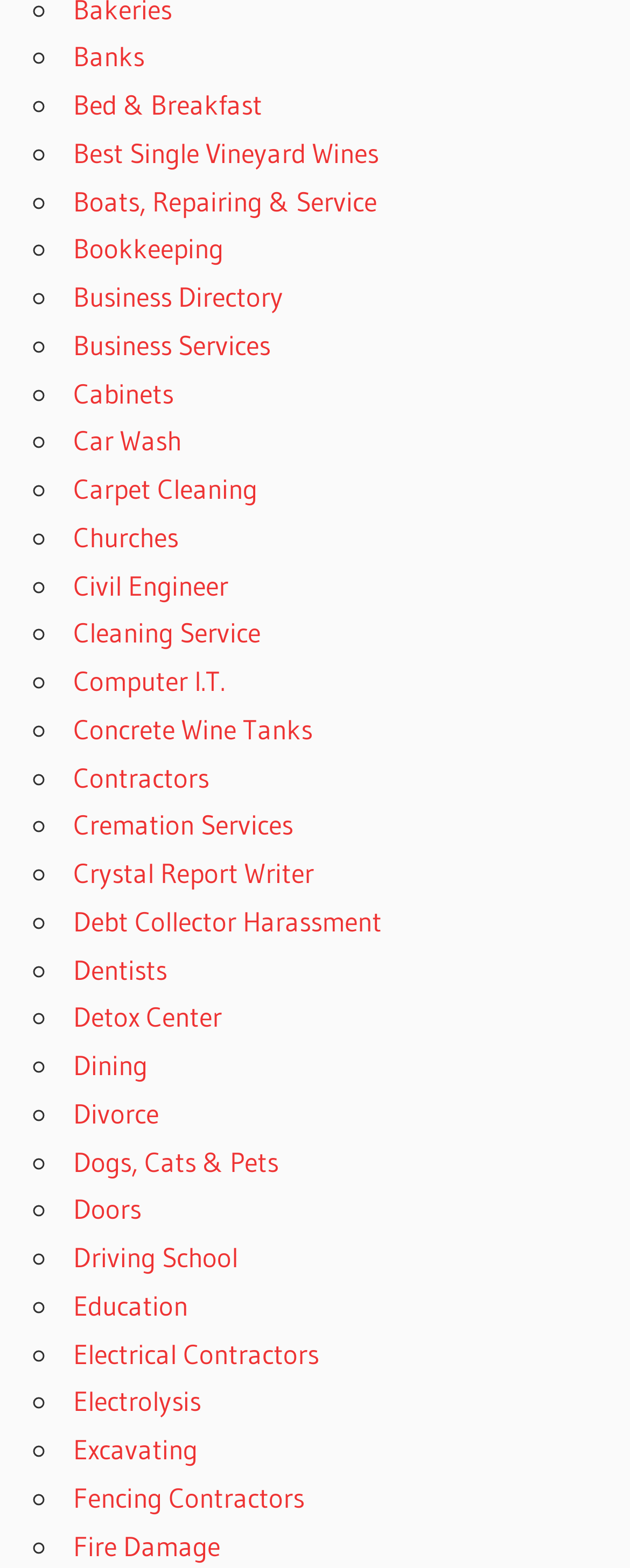Identify the bounding box coordinates of the region that should be clicked to execute the following instruction: "Get information about Dentists".

[0.116, 0.607, 0.265, 0.629]